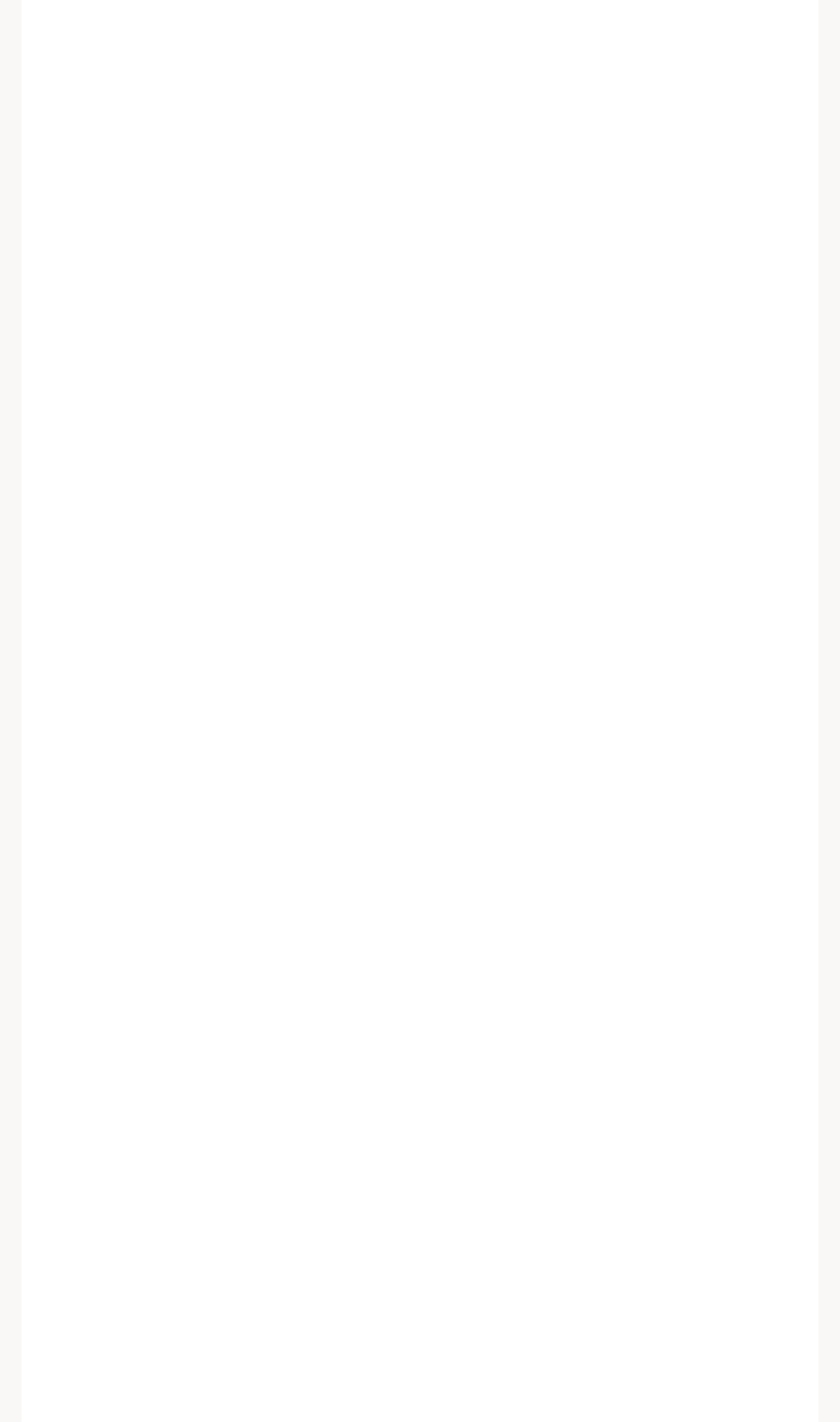What is the theme of the second article?
Make sure to answer the question with a detailed and comprehensive explanation.

I inferred the theme by looking at the heading element with the text 'The Paradoxical Comfort of Bureaucracy' inside the second article element, which suggests that the article is about bureaucracy.